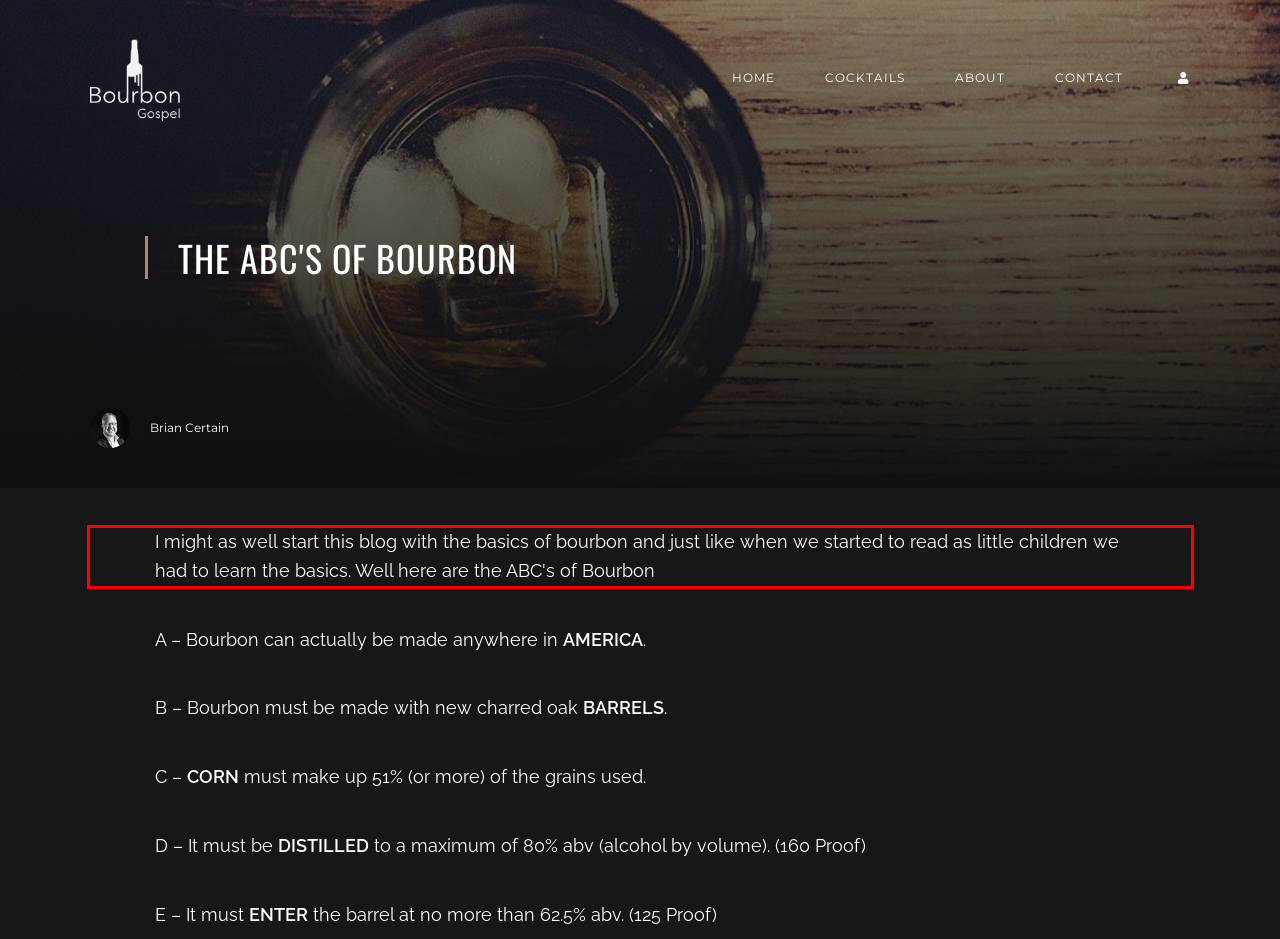Please analyze the screenshot of a webpage and extract the text content within the red bounding box using OCR.

I might as well start this blog with the basics of bourbon and just like when we started to read as little children we had to learn the basics. Well here are the ABC's of Bourbon